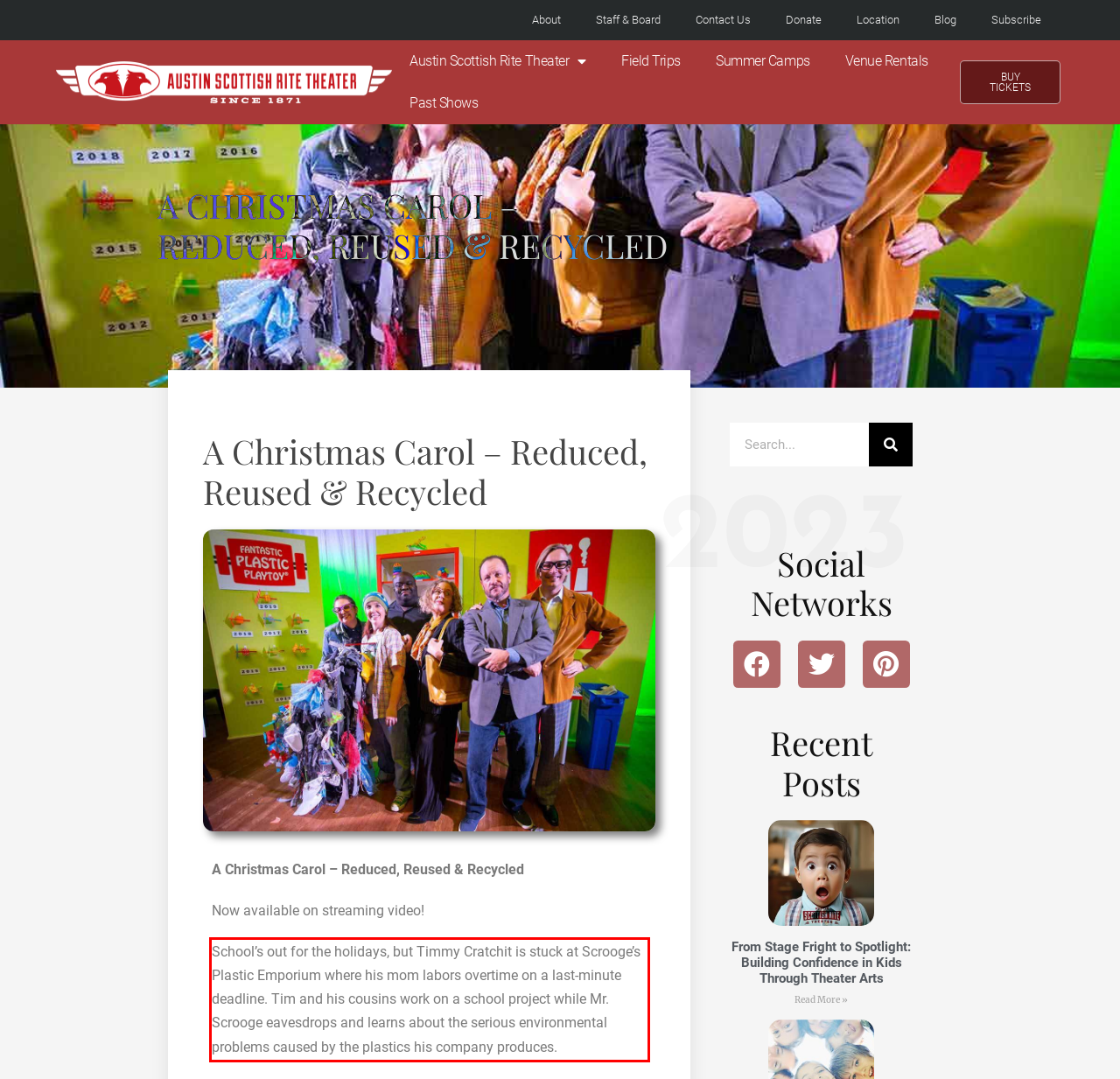The screenshot you have been given contains a UI element surrounded by a red rectangle. Use OCR to read and extract the text inside this red rectangle.

School’s out for the holidays, but Timmy Cratchit is stuck at Scrooge’s Plastic Emporium where his mom labors overtime on a last-minute deadline. Tim and his cousins work on a school project while Mr. Scrooge eavesdrops and learns about the serious environmental problems caused by the plastics his company produces.